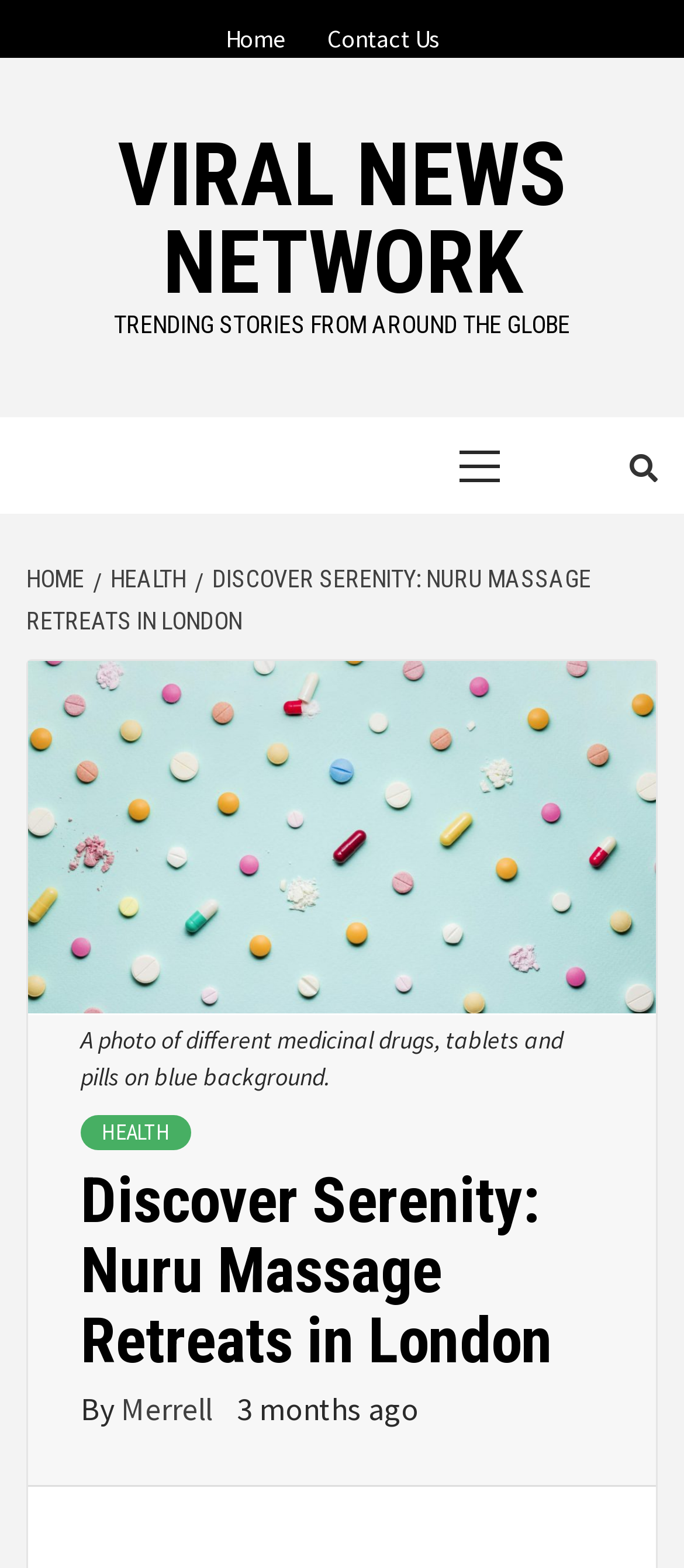Based on the element description Health, identify the bounding box of the UI element in the given webpage screenshot. The coordinates should be in the format (top-left x, top-left y, bottom-right x, bottom-right y) and must be between 0 and 1.

[0.136, 0.36, 0.285, 0.378]